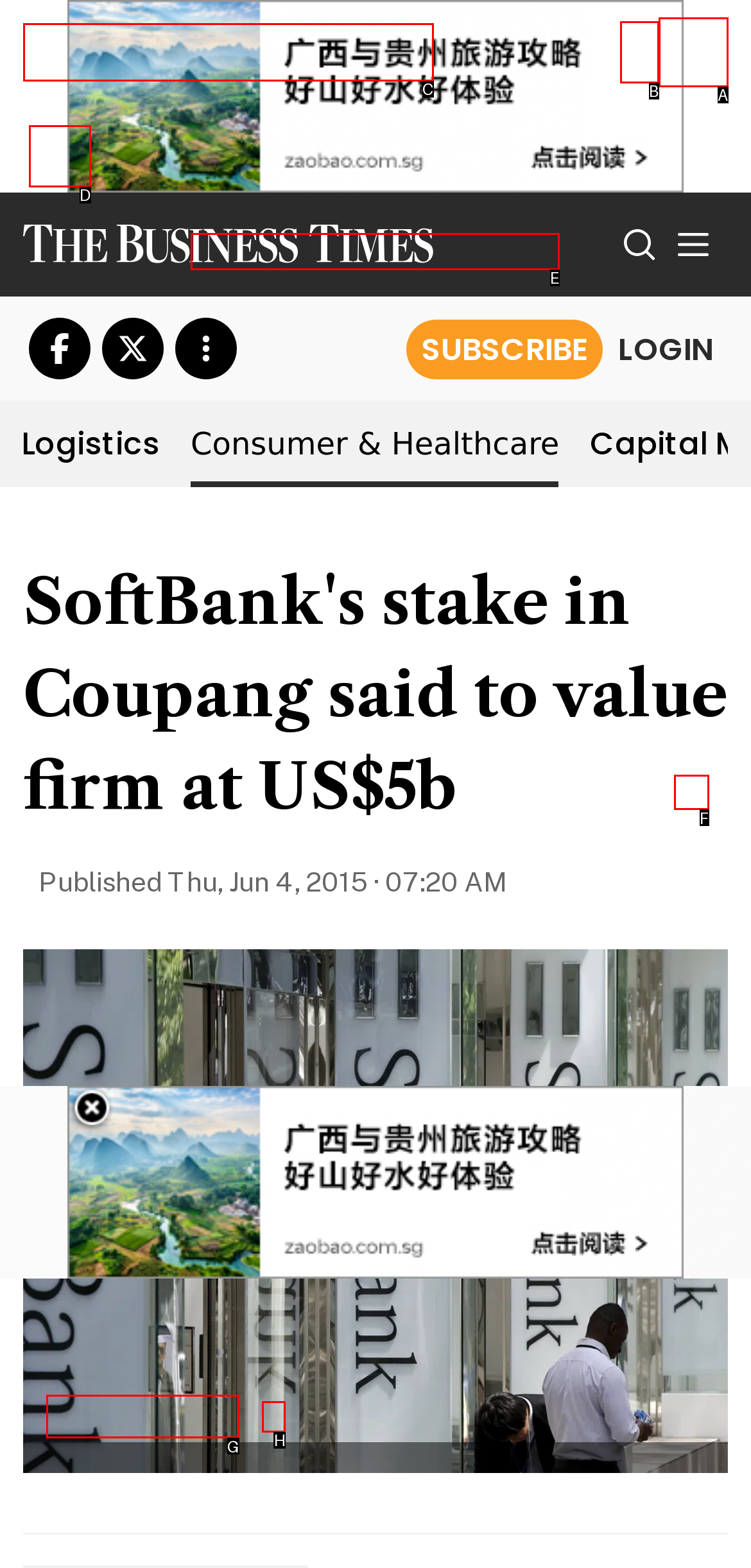Determine the option that aligns with this description: parent_node: SoftBank
Reply with the option's letter directly.

H